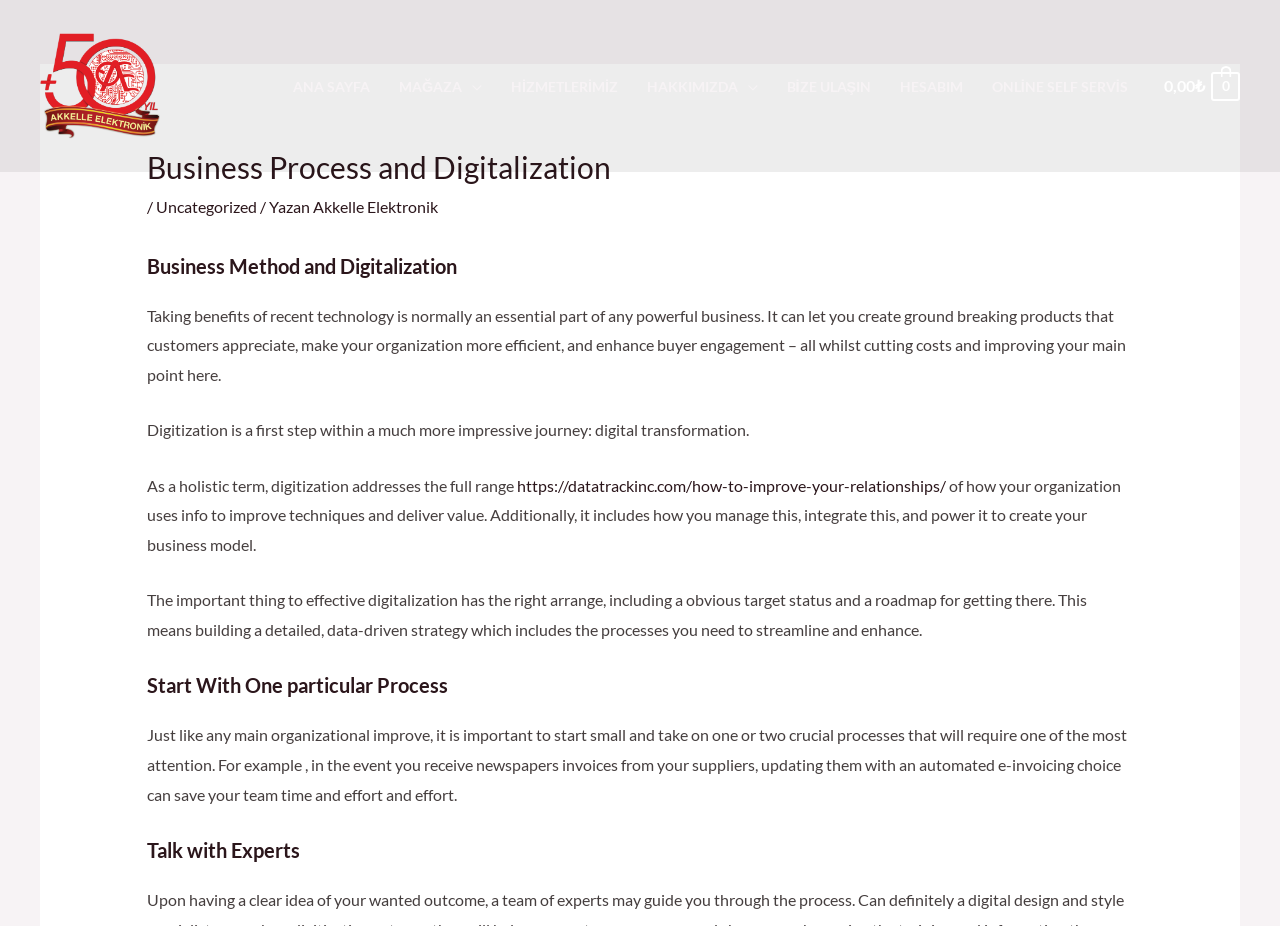Identify the bounding box coordinates for the element you need to click to achieve the following task: "Go to home page". The coordinates must be four float values ranging from 0 to 1, formatted as [left, top, right, bottom].

[0.218, 0.056, 0.3, 0.131]